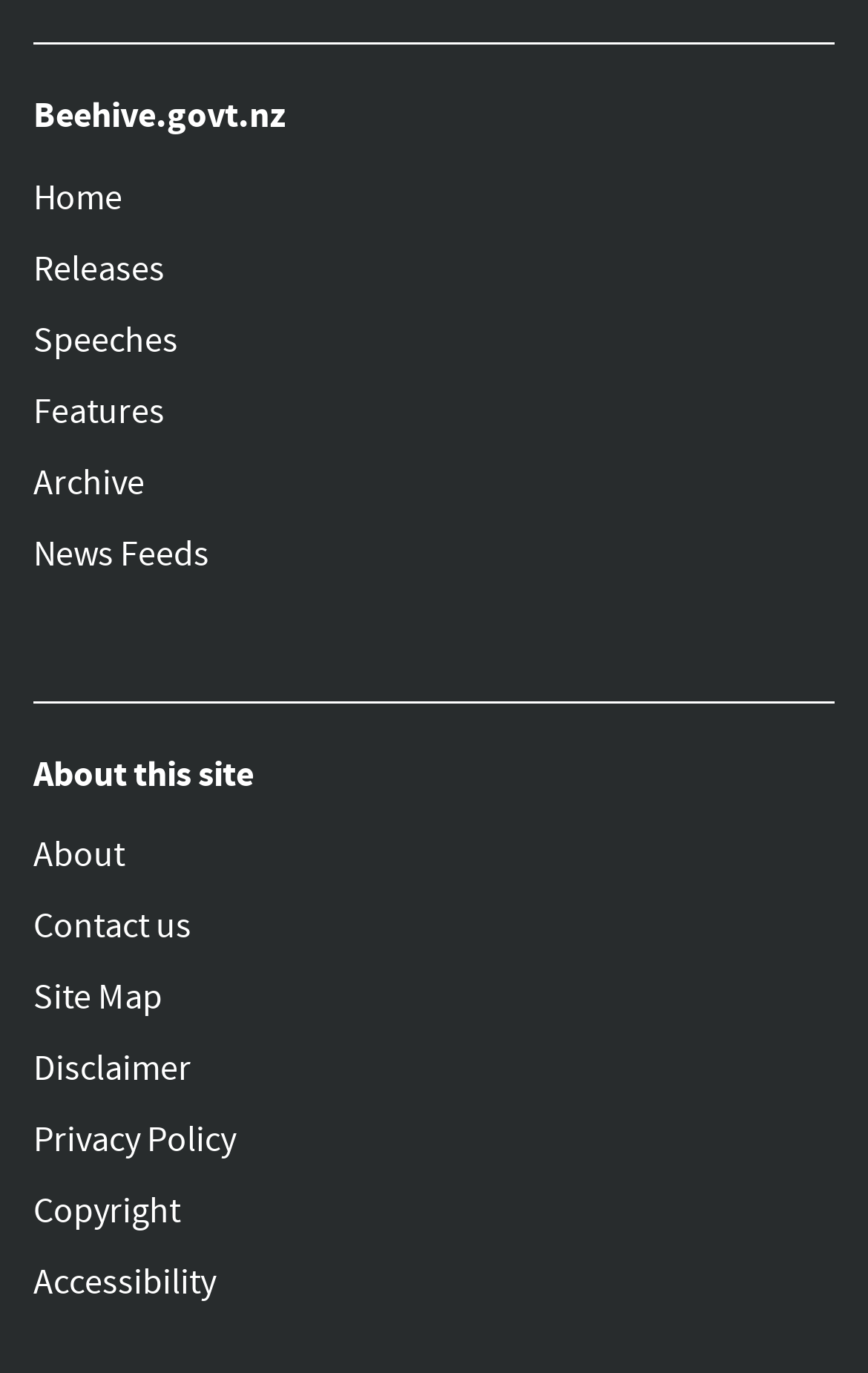What is the last link in the 'Beehive.govt.nz' navigation section?
Observe the image and answer the question with a one-word or short phrase response.

News Feeds